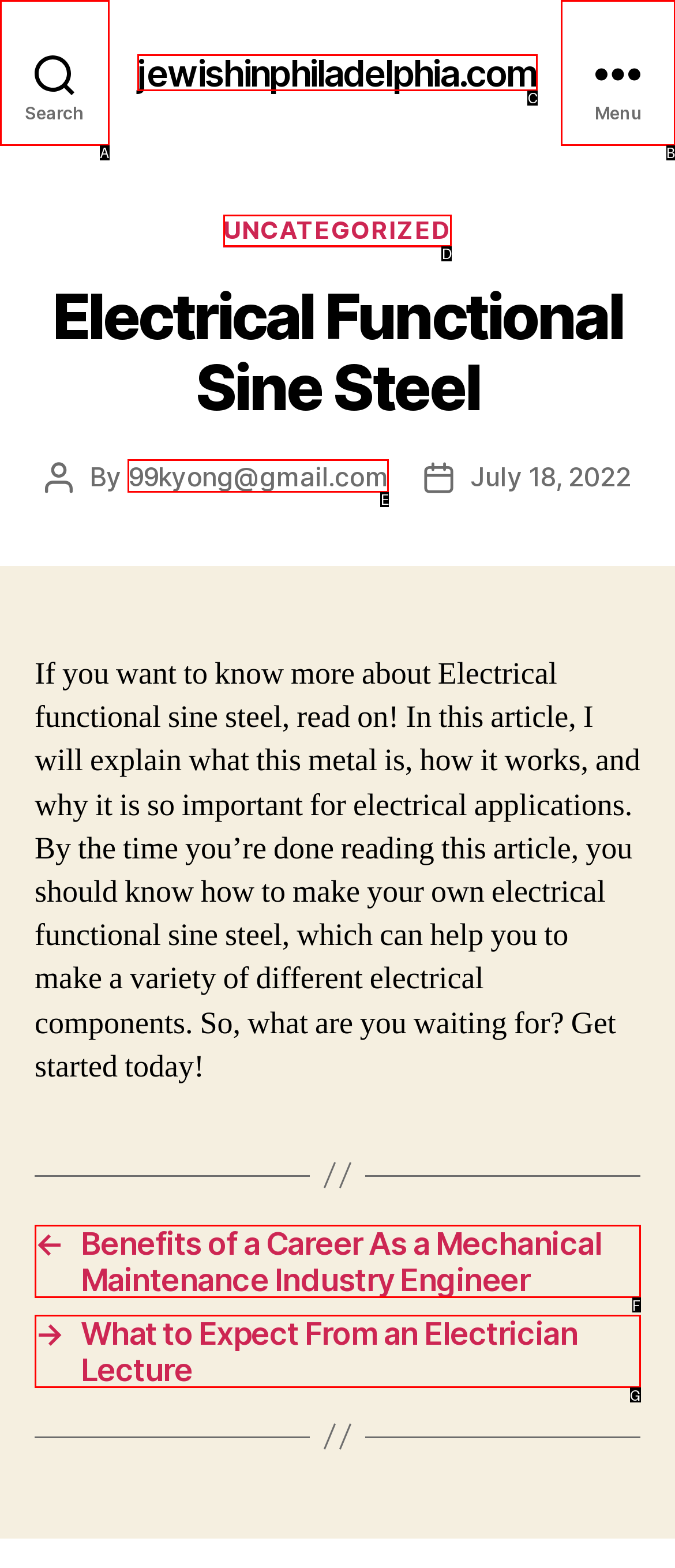Please select the letter of the HTML element that fits the description: jewishinphiladelphia.com. Answer with the option's letter directly.

C